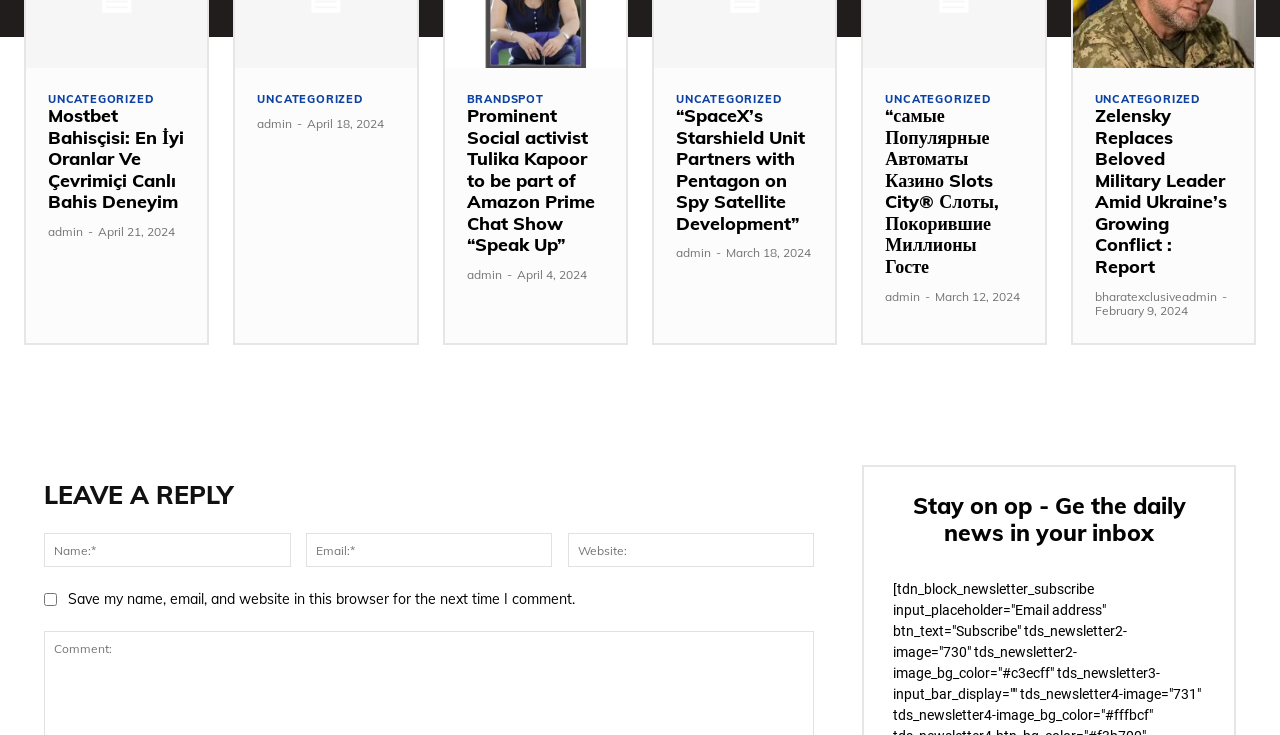From the given element description: "admin", find the bounding box for the UI element. Provide the coordinates as four float numbers between 0 and 1, in the order [left, top, right, bottom].

[0.528, 0.334, 0.555, 0.354]